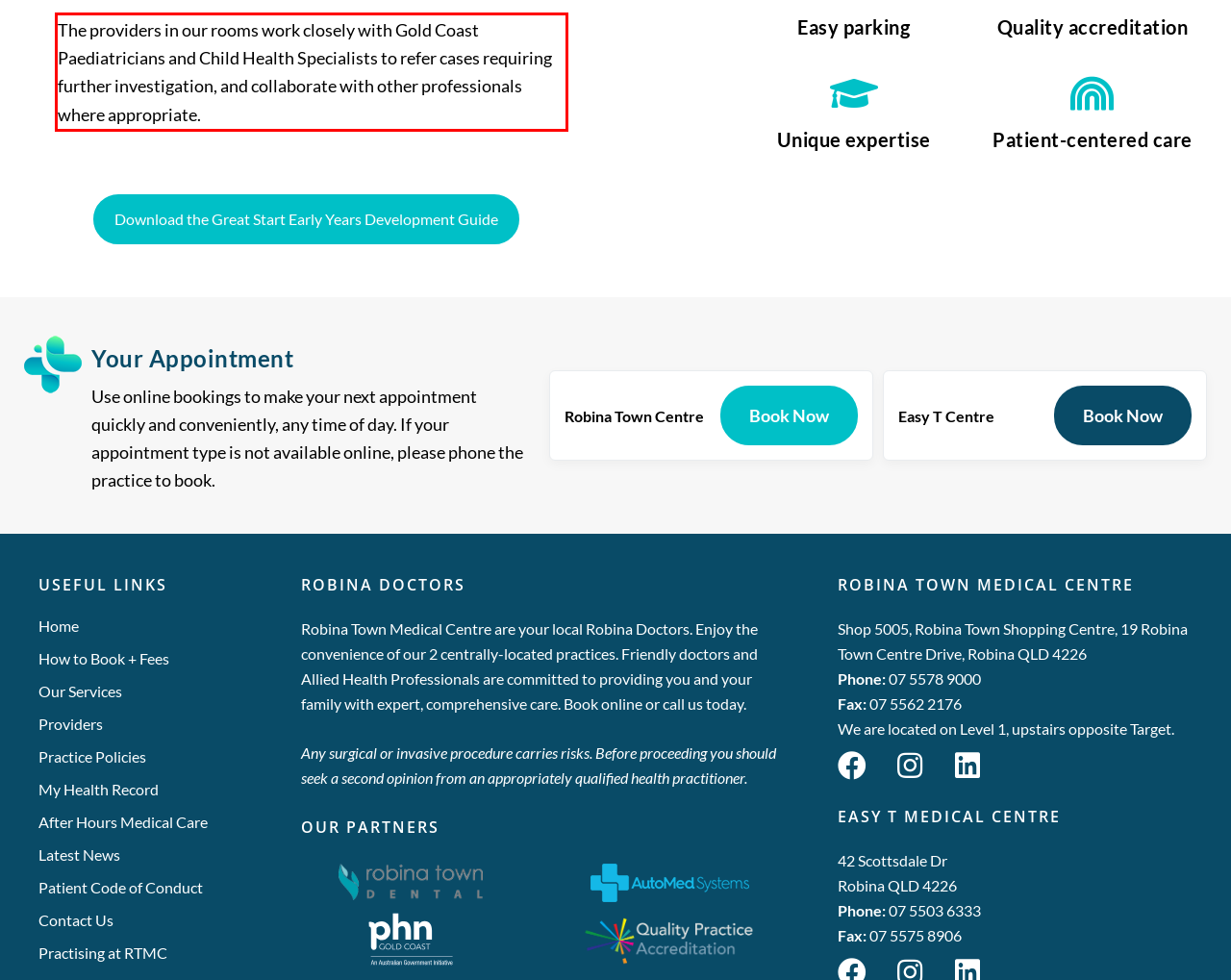Examine the webpage screenshot and use OCR to recognize and output the text within the red bounding box.

The providers in our rooms work closely with Gold Coast Paediatricians and Child Health Specialists to refer cases requiring further investigation, and collaborate with other professionals where appropriate.